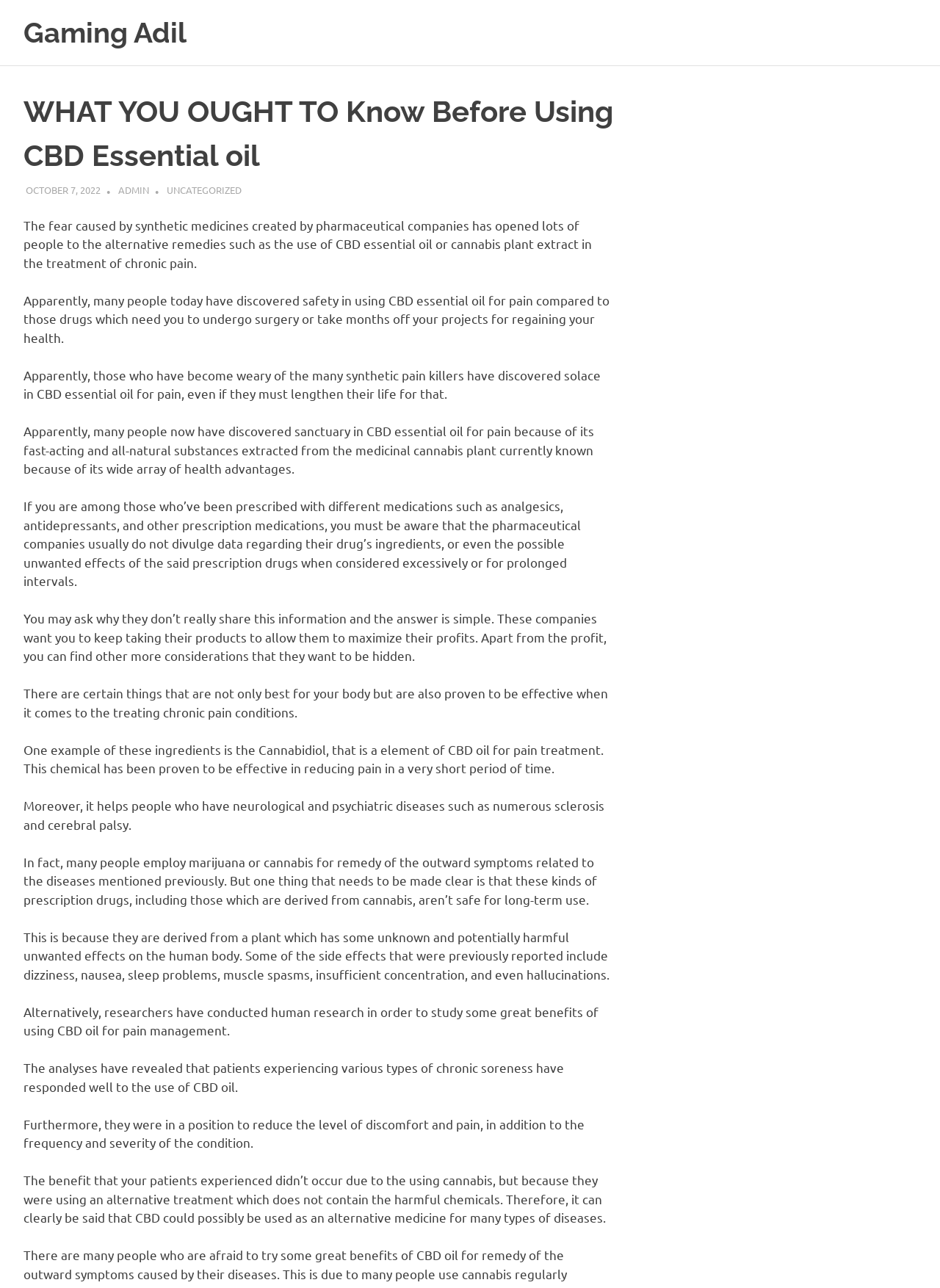What is the condition mentioned in the article that CBD oil helps people with? Analyze the screenshot and reply with just one word or a short phrase.

Multiple sclerosis